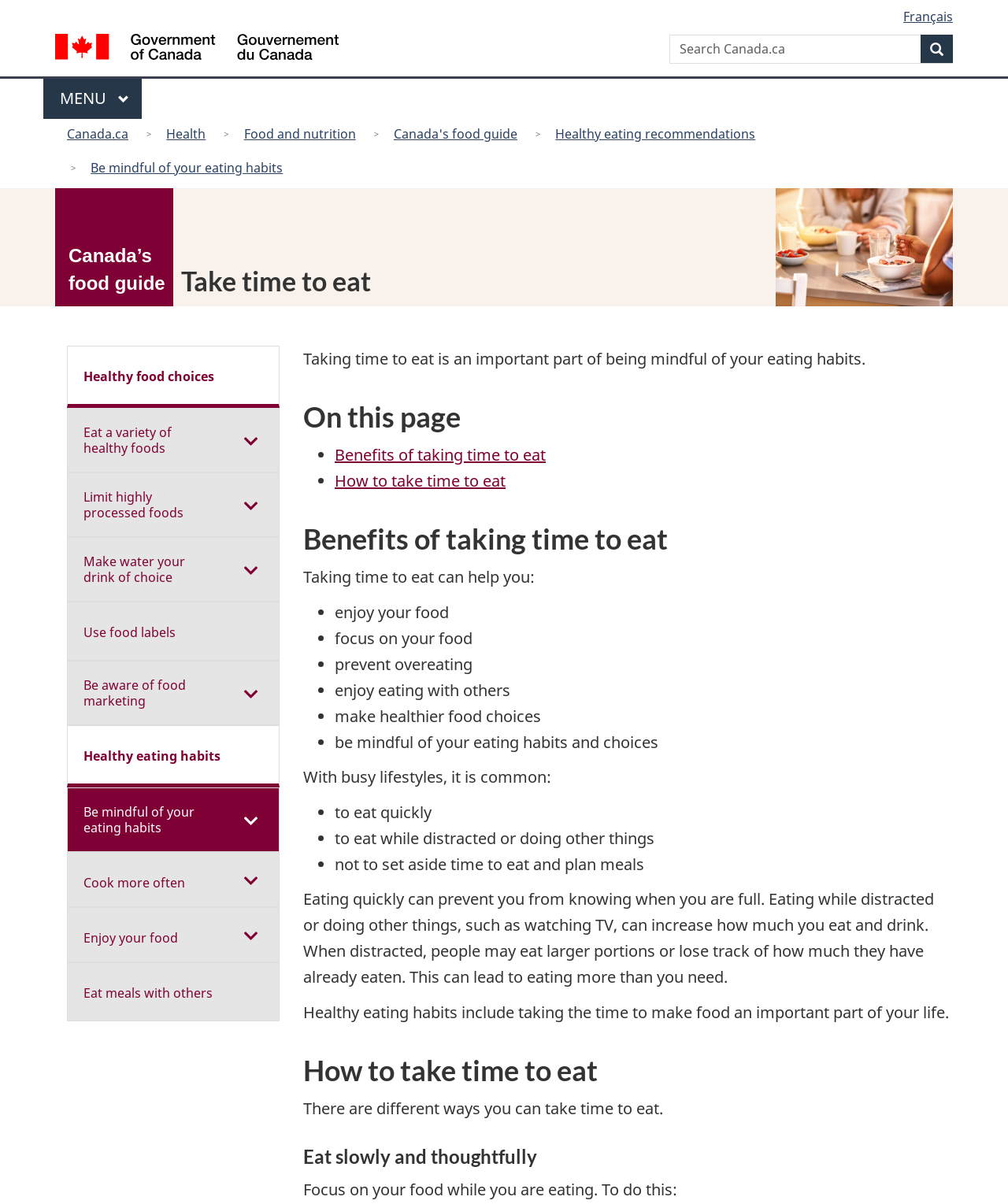Please locate the clickable area by providing the bounding box coordinates to follow this instruction: "Search Canada.ca".

[0.664, 0.029, 0.945, 0.053]